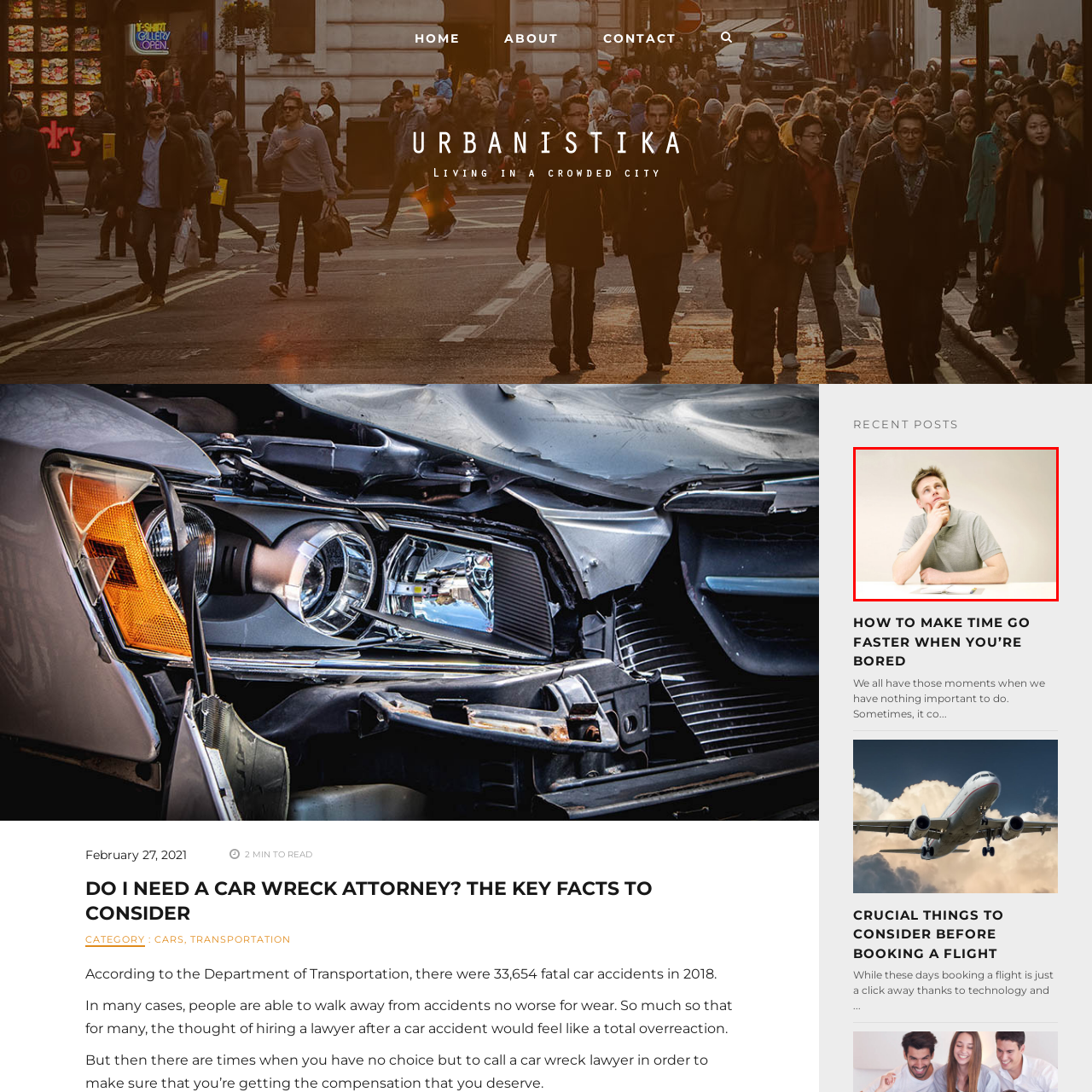Elaborate on the scene depicted inside the red bounding box.

The image features a young man sitting at a table, deep in thought. He has short, light brown hair and is dressed in a casual, gray polo shirt. His hand is resting on his chin as he gazes upward, suggesting he is contemplating something significant or searching for inspiration. On the table before him lies a notepad, indicating he might be brainstorming ideas or planning for something important. The neutral background provides a soft, unobtrusive backdrop, emphasizing his pensive expression and creating a calm atmosphere. This visual conveys themes of reflection, creativity, and decision-making, making it fitting for discussions around problem-solving or personal insights.